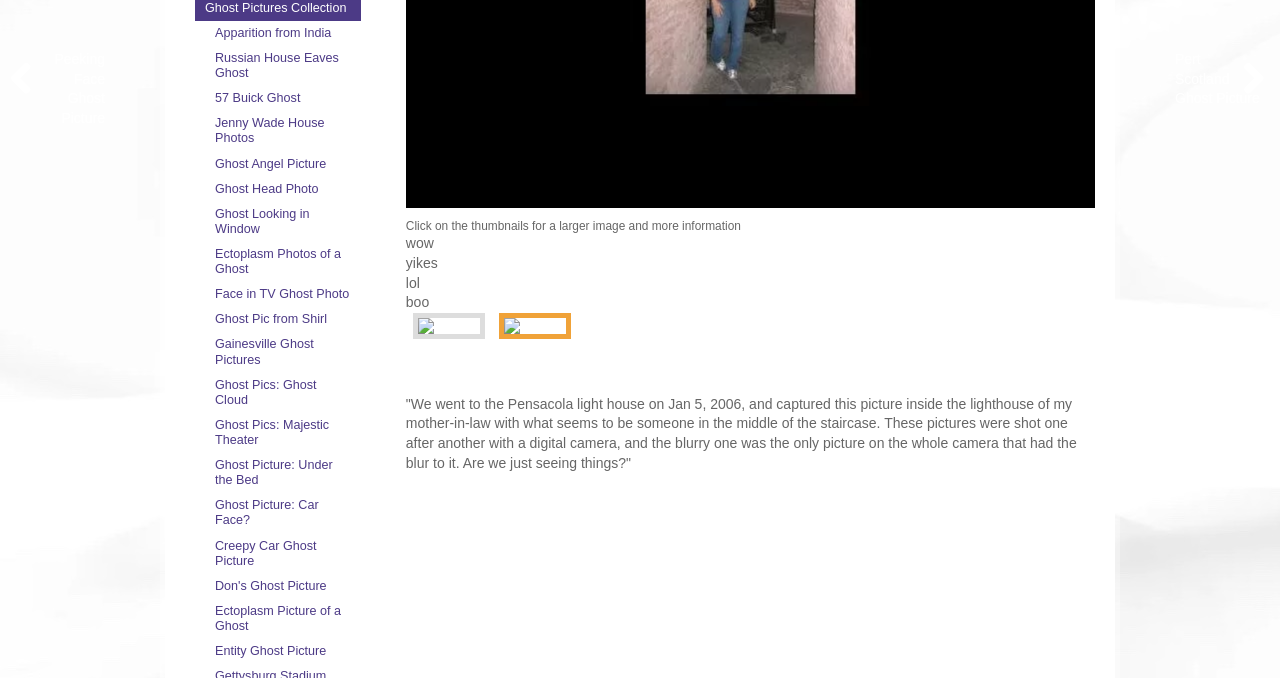Provide the bounding box coordinates of the HTML element this sentence describes: "Ectoplasm Picture of a Ghost". The bounding box coordinates consist of four float numbers between 0 and 1, i.e., [left, top, right, bottom].

[0.16, 0.883, 0.282, 0.943]